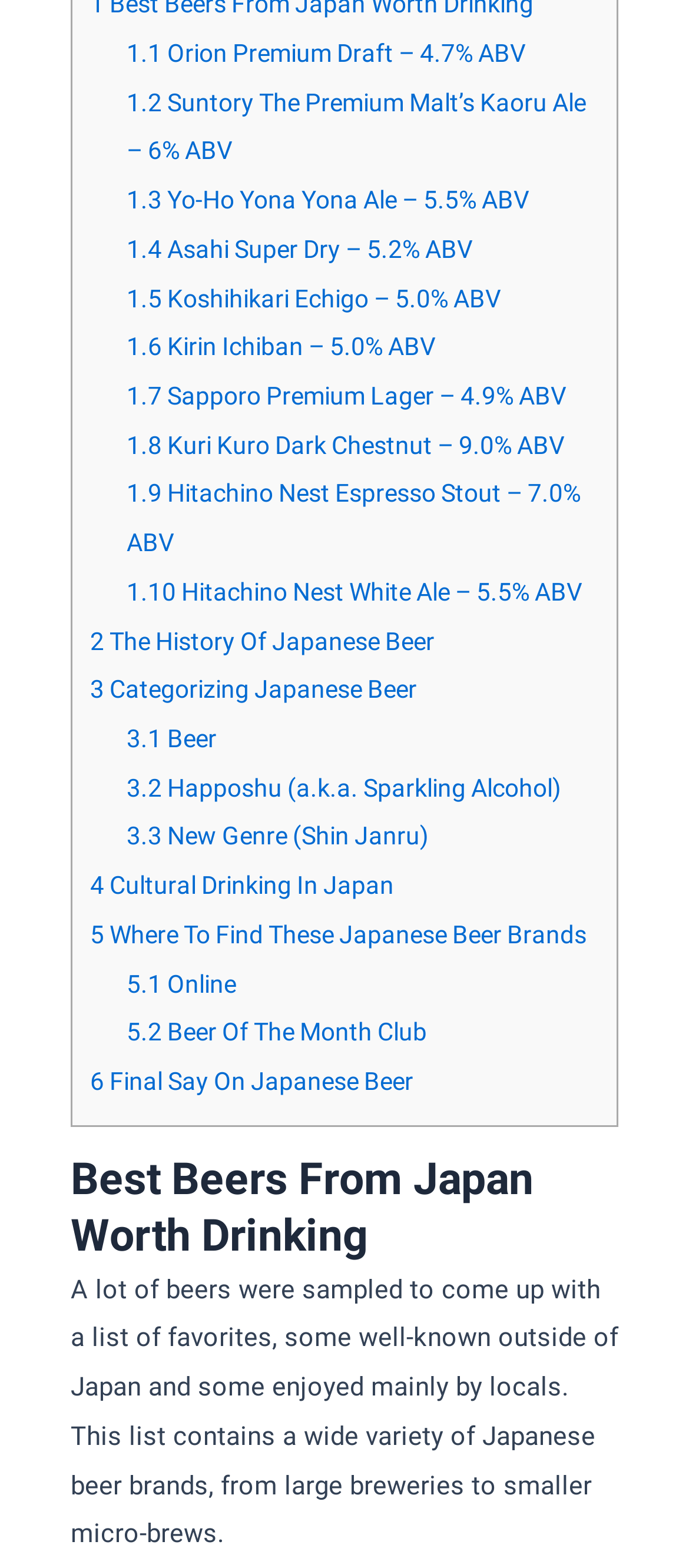What is the highest ABV of the listed beers?
Please use the image to provide a one-word or short phrase answer.

9.0% ABV